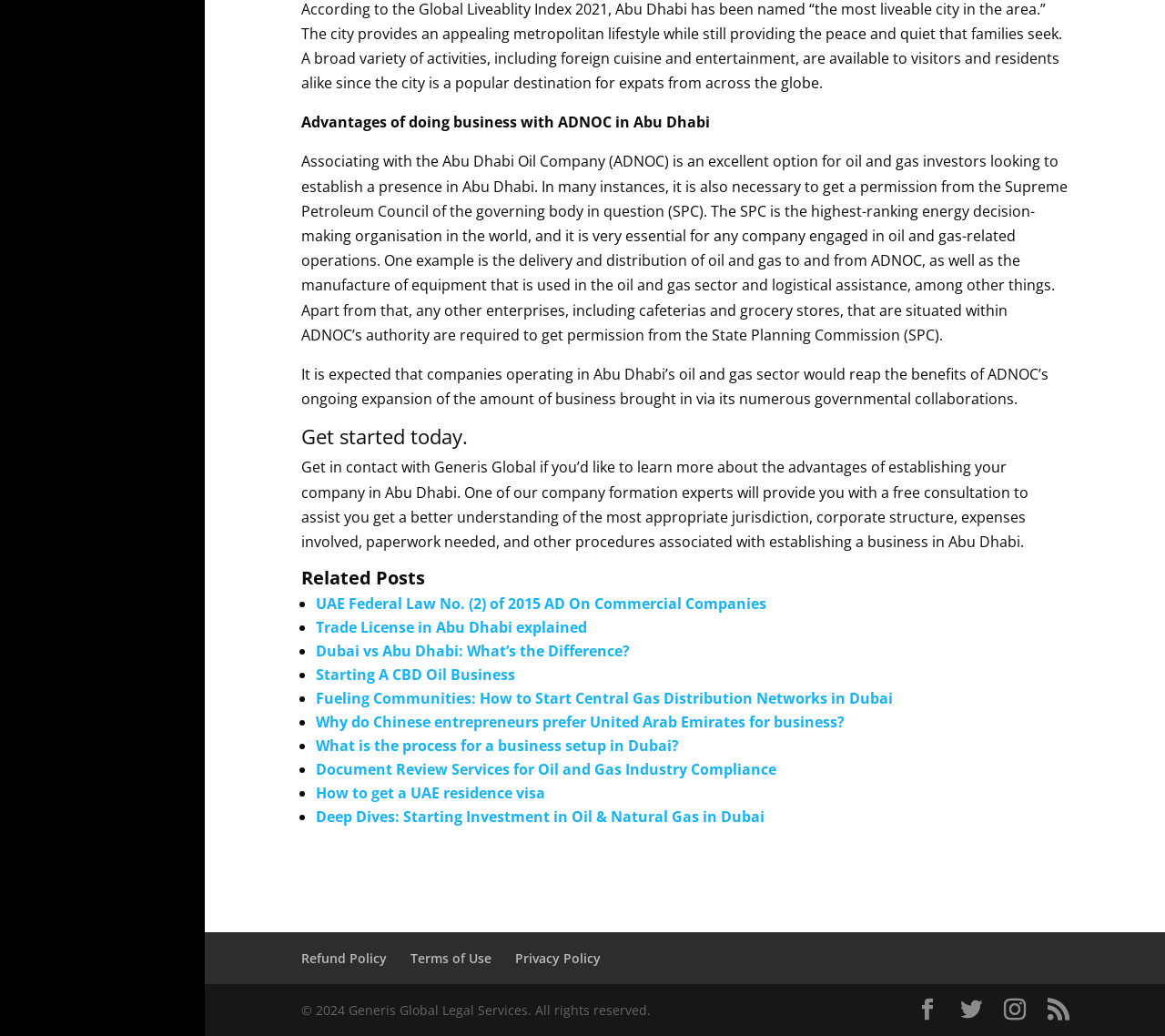What is the purpose of the links at the bottom of the page?
We need a detailed and meticulous answer to the question.

The links at the bottom of the page appear to be related to the terms and policies of the Generis Global website, including the refund policy, terms of use, and privacy policy. These links provide users with information on the website's legal and regulatory framework.